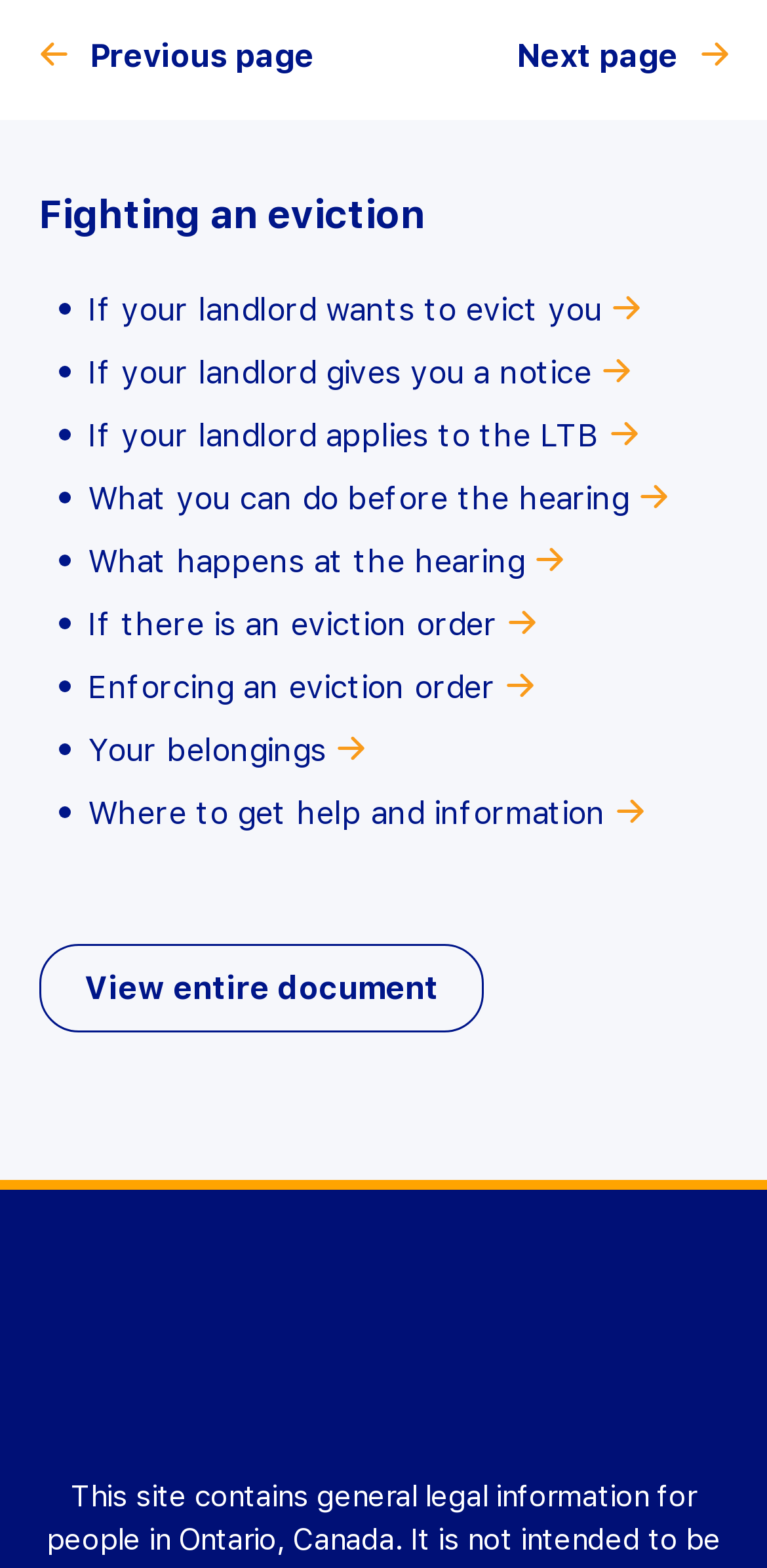Find and specify the bounding box coordinates that correspond to the clickable region for the instruction: "Learn about what to do if your landlord wants to evict you".

[0.114, 0.185, 0.835, 0.209]